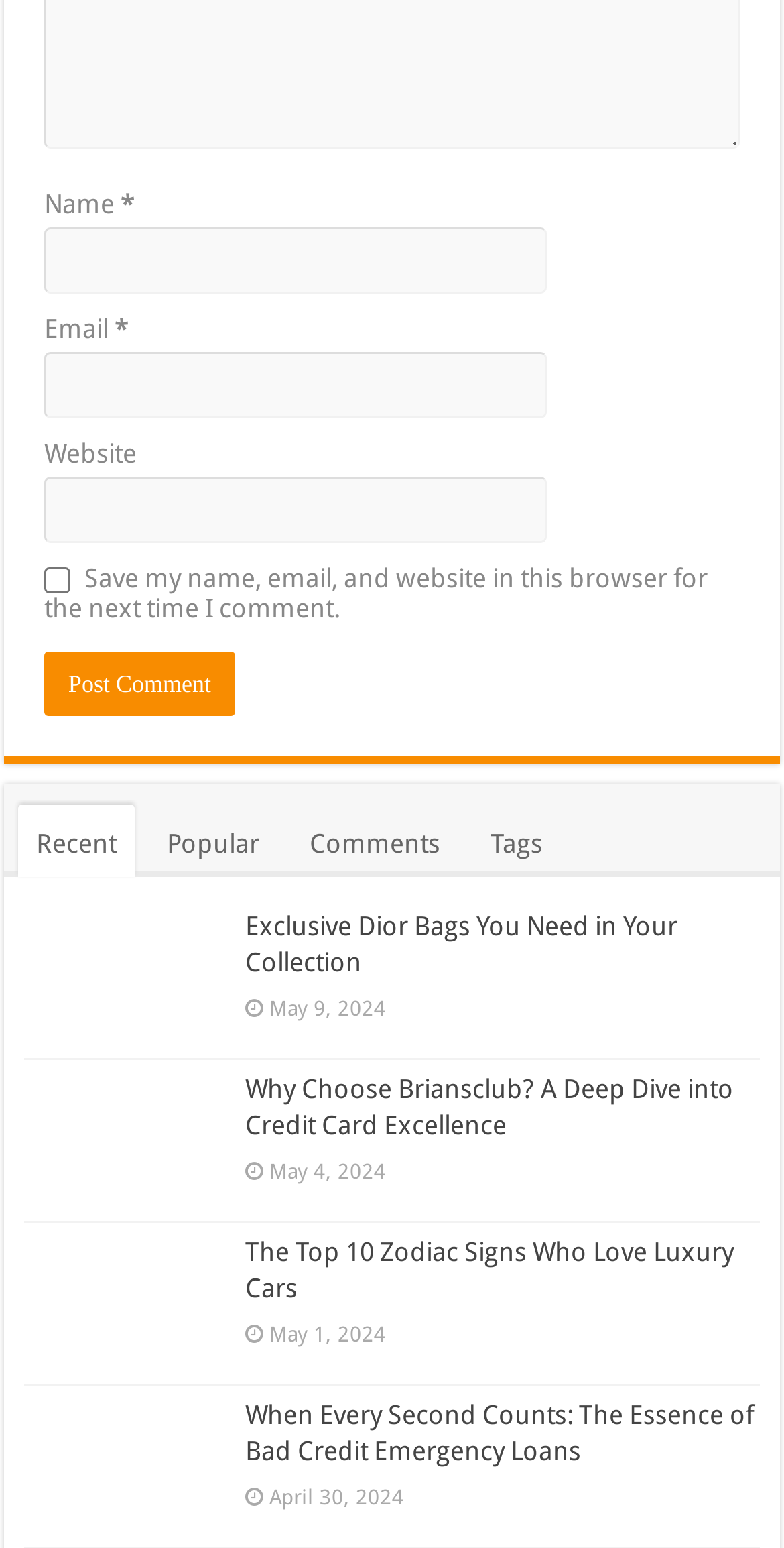Provide the bounding box coordinates of the UI element this sentence describes: "name="submit" value="Post Comment"".

[0.056, 0.421, 0.3, 0.462]